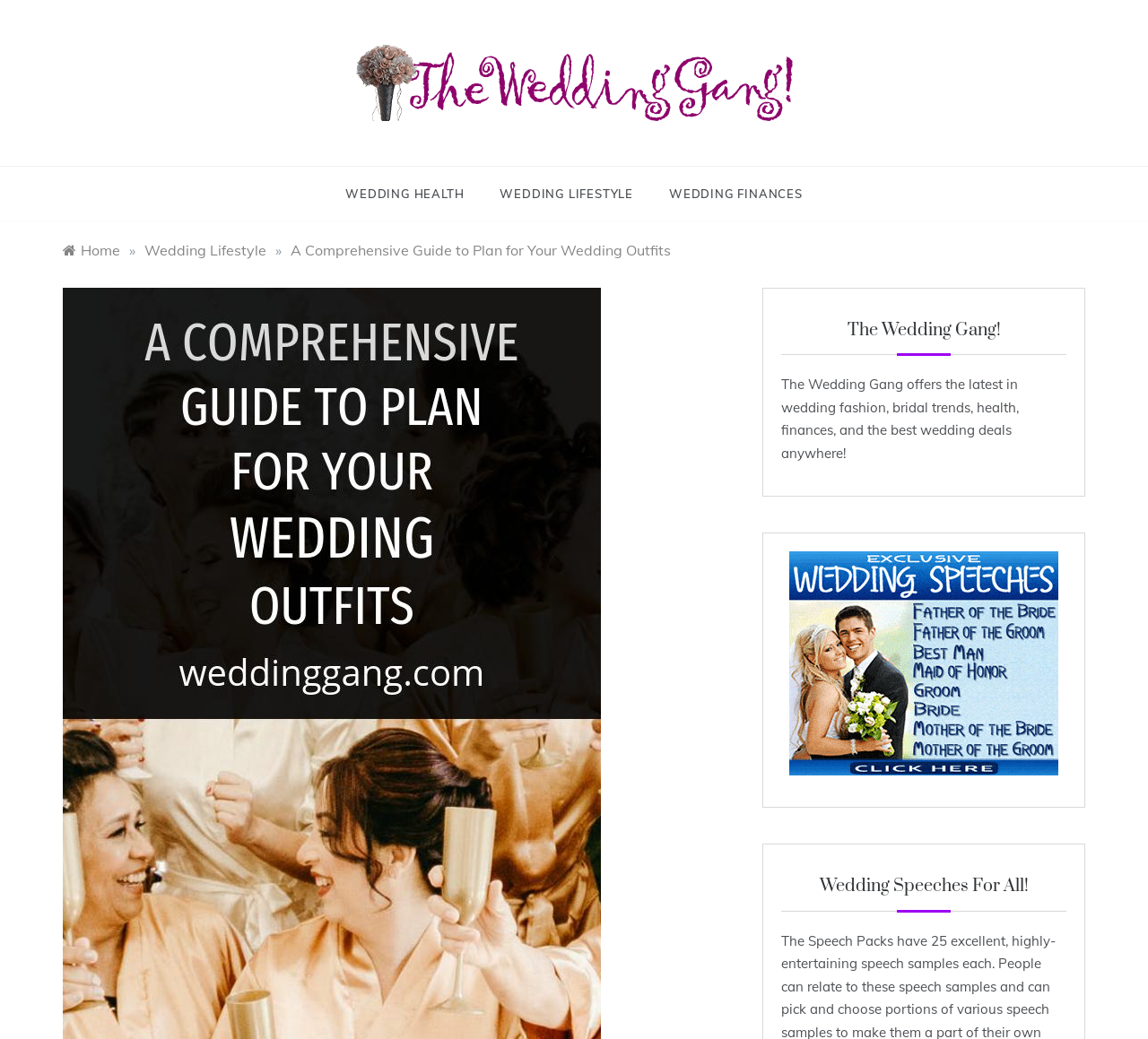Give a full account of the webpage's elements and their arrangement.

The webpage is a comprehensive guide to planning wedding outfits, specifically focused on the wedding fashion aspect. At the top left, there is a logo of "Wedding Gang" with a link to the website's homepage. Below the logo, there is a navigation bar with breadcrumbs, showing the current page's location in the website's hierarchy. The breadcrumbs include links to the homepage, "Wedding Lifestyle", and the current page.

To the right of the navigation bar, there are three links to different sections of the website: "WEDDING HEALTH", "WEDDING LIFESTYLE", and "WEDDING FINANCES". These links are positioned horizontally, with "WEDDING HEALTH" on the left and "WEDDING FINANCES" on the right.

Further down the page, there is a heading that reads "The Wedding Gang!" in a prominent font. Below this heading, there is a paragraph of text that describes the website's content, including wedding fashion, bridal trends, health, finances, and wedding deals.

Below the paragraph, there is a call-to-action link with an accompanying image. The image is positioned to the right of the link. The link and image are centered on the page.

Finally, at the bottom of the page, there is another heading that reads "Wedding Speeches For All!". This heading is positioned below the previous section, indicating a new topic or section on the page.